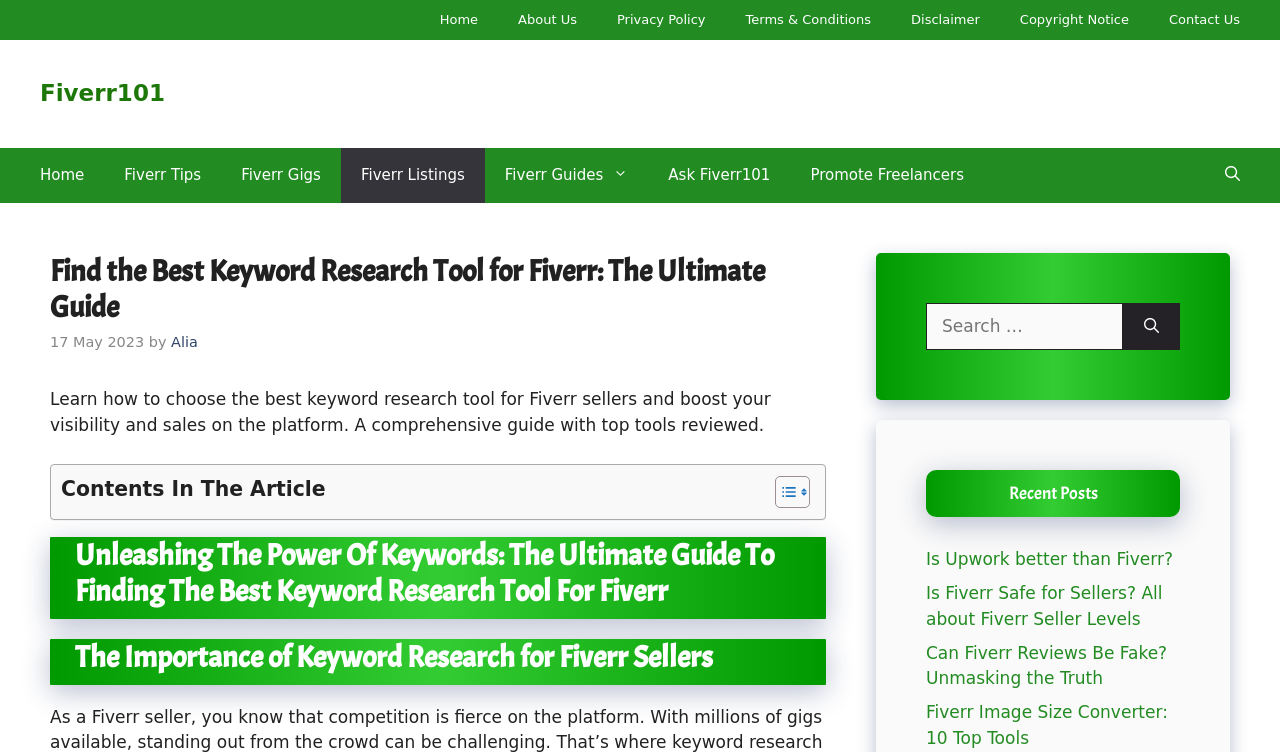Use a single word or phrase to answer the question: 
What is the purpose of the webpage?

Keyword research tool guide